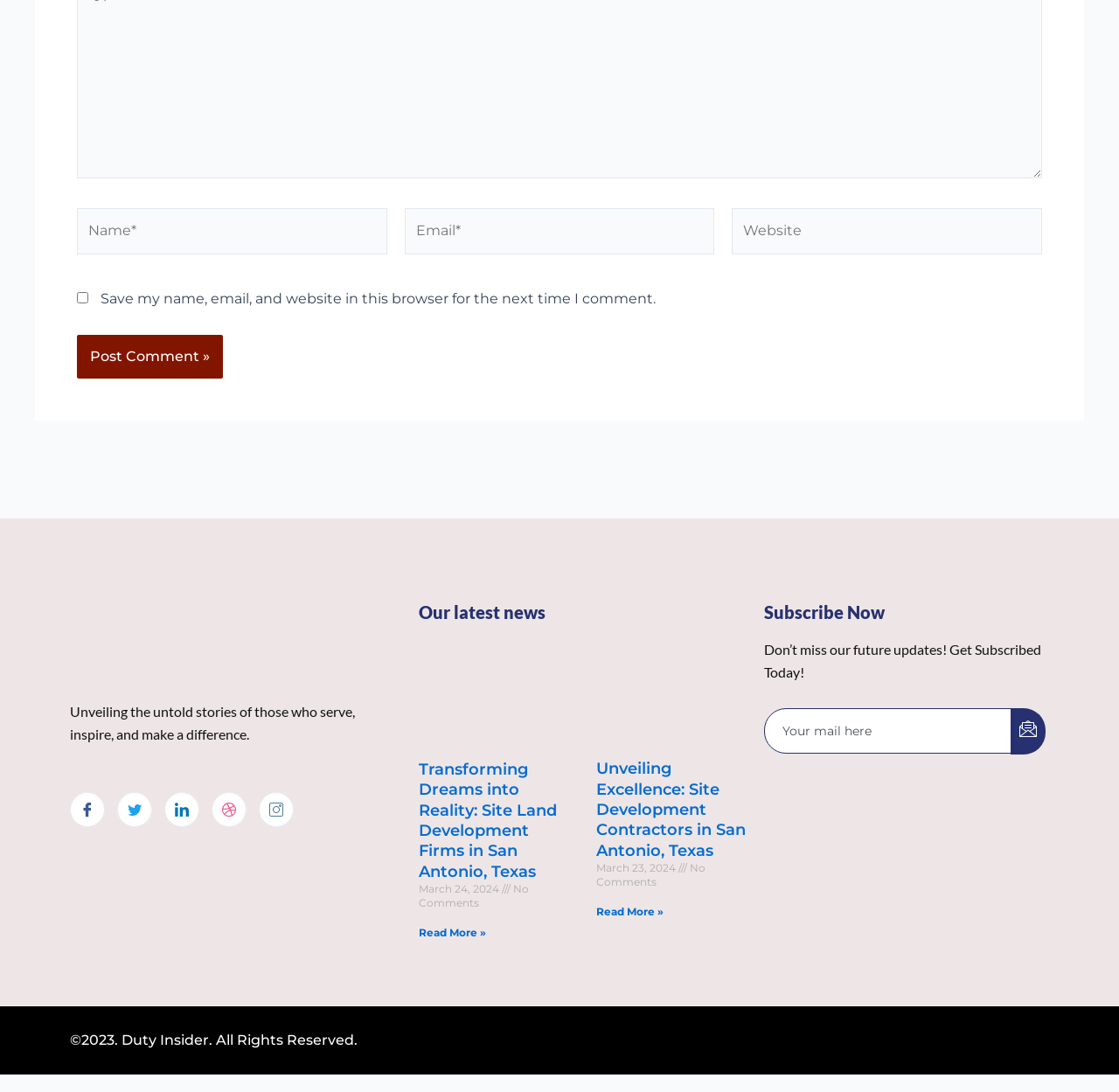What is the topic of the first article? Based on the screenshot, please respond with a single word or phrase.

Site Land Development Firms